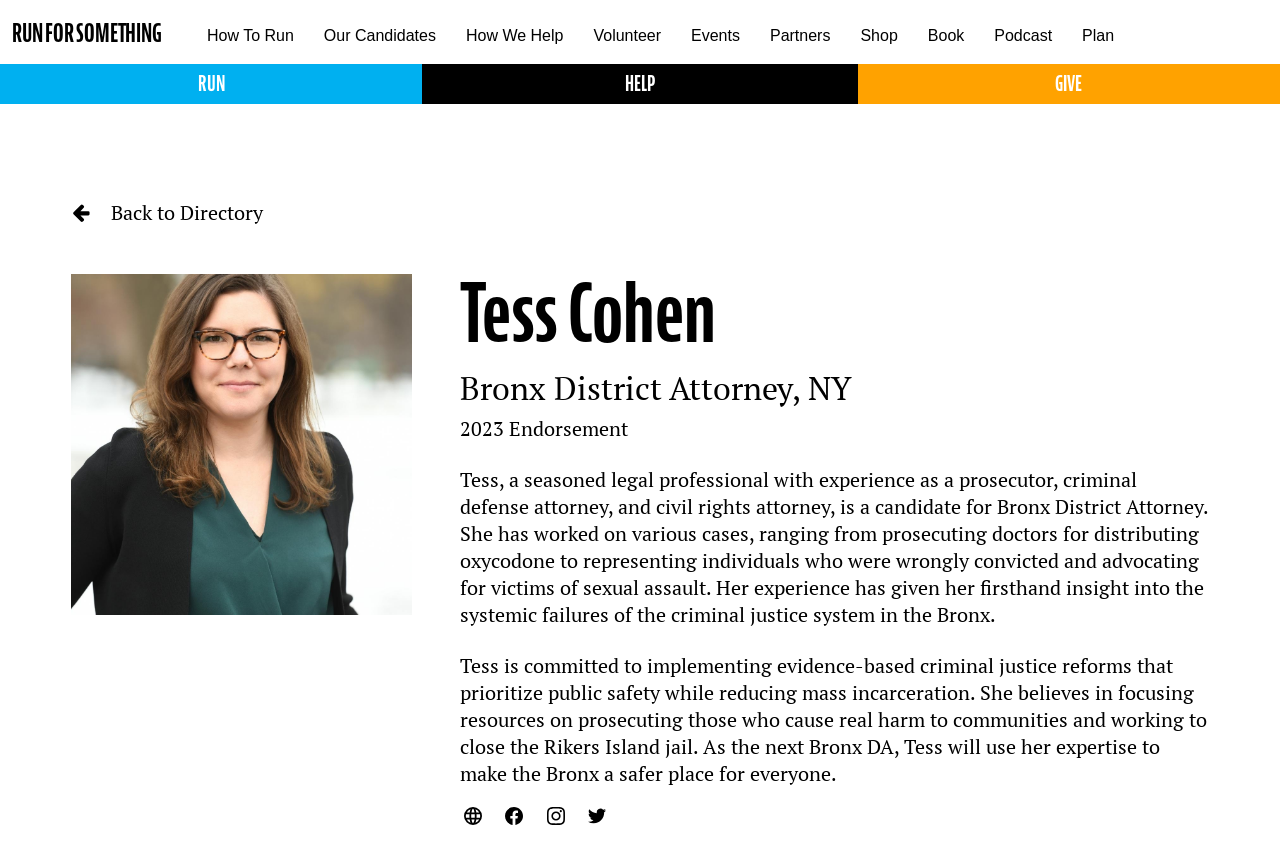How many links are in the top navigation bar?
Look at the image and answer the question using a single word or phrase.

11